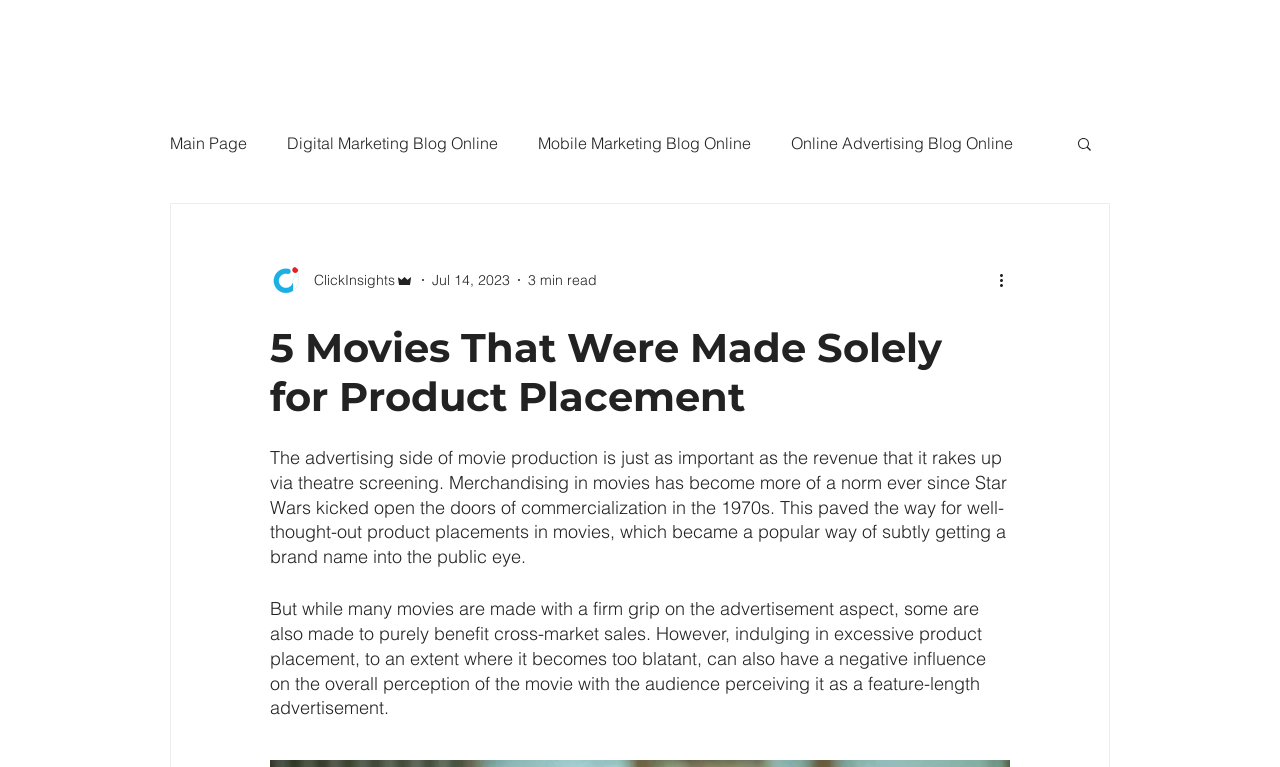Please locate the clickable area by providing the bounding box coordinates to follow this instruction: "Click on the 'More actions' button".

[0.778, 0.349, 0.797, 0.381]